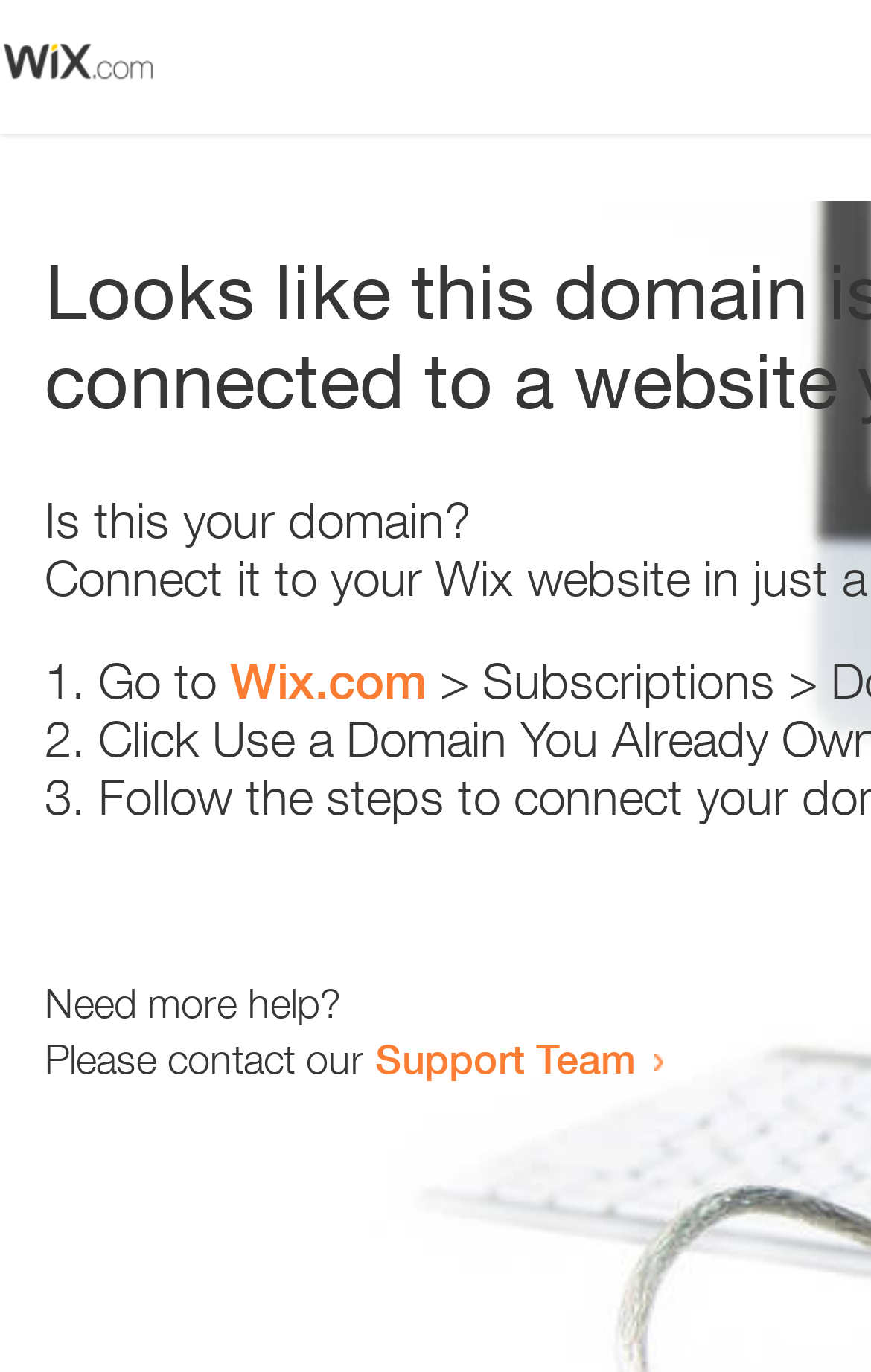How many list markers are present?
By examining the image, provide a one-word or phrase answer.

3